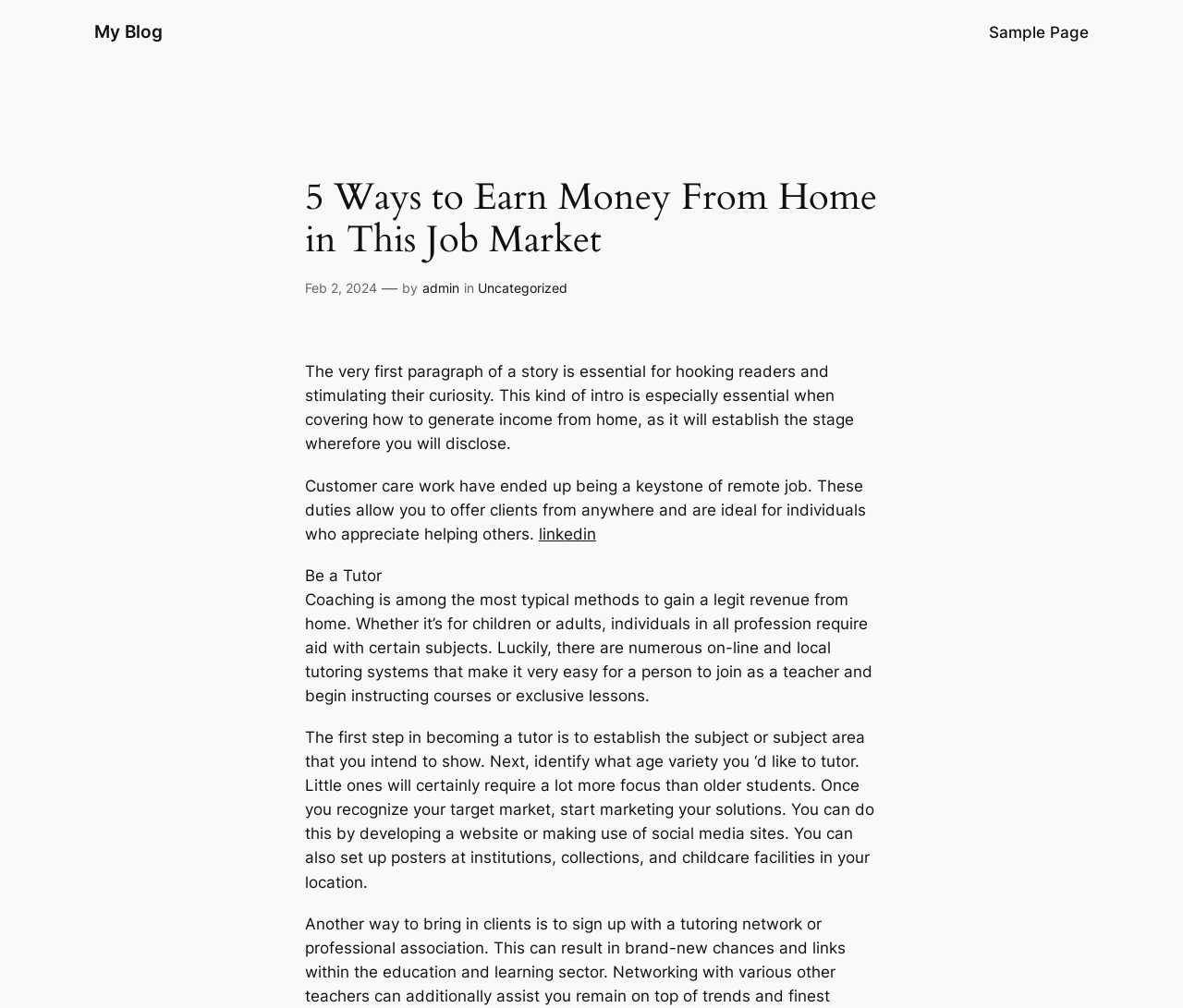Using a single word or phrase, answer the following question: 
Who is the author of the article?

admin